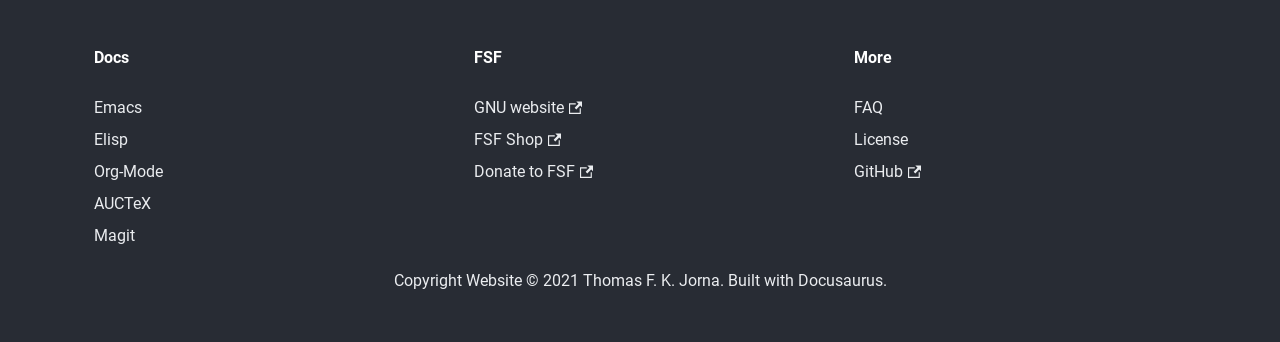Identify the bounding box coordinates of the region that needs to be clicked to carry out this instruction: "View Emacs documentation". Provide these coordinates as four float numbers ranging from 0 to 1, i.e., [left, top, right, bottom].

[0.073, 0.287, 0.111, 0.342]